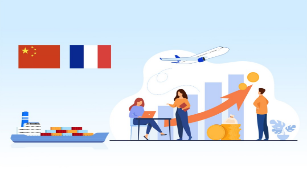What do the flags in the infographic represent?
Please respond to the question thoroughly and include all relevant details.

The flags of China and France are prominently displayed in the infographic, emphasizing the bilateral ties and economic cooperation between the two nations, and highlighting the importance of their relationship.